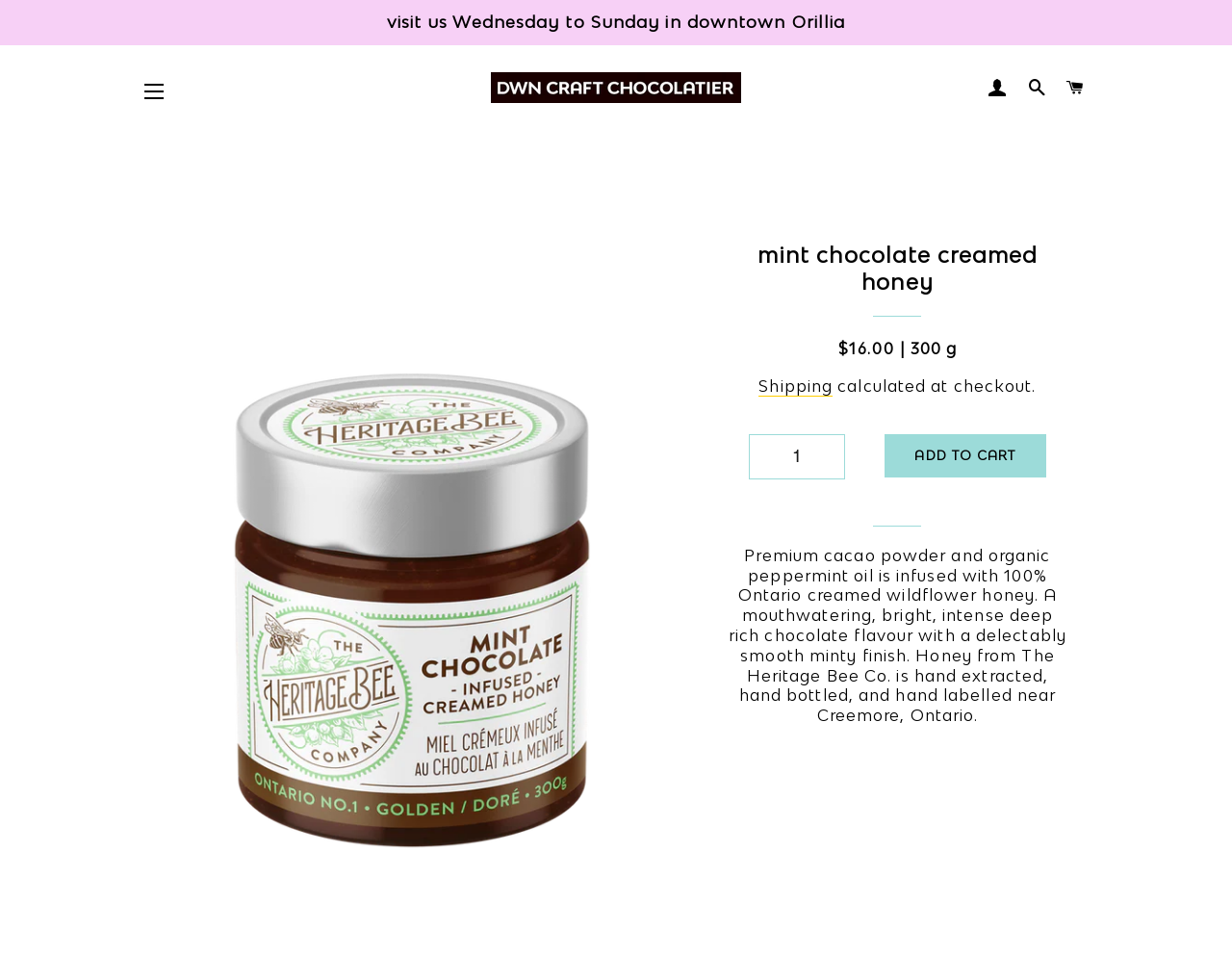Give a short answer using one word or phrase for the question:
What is the origin of the honey?

Ontario